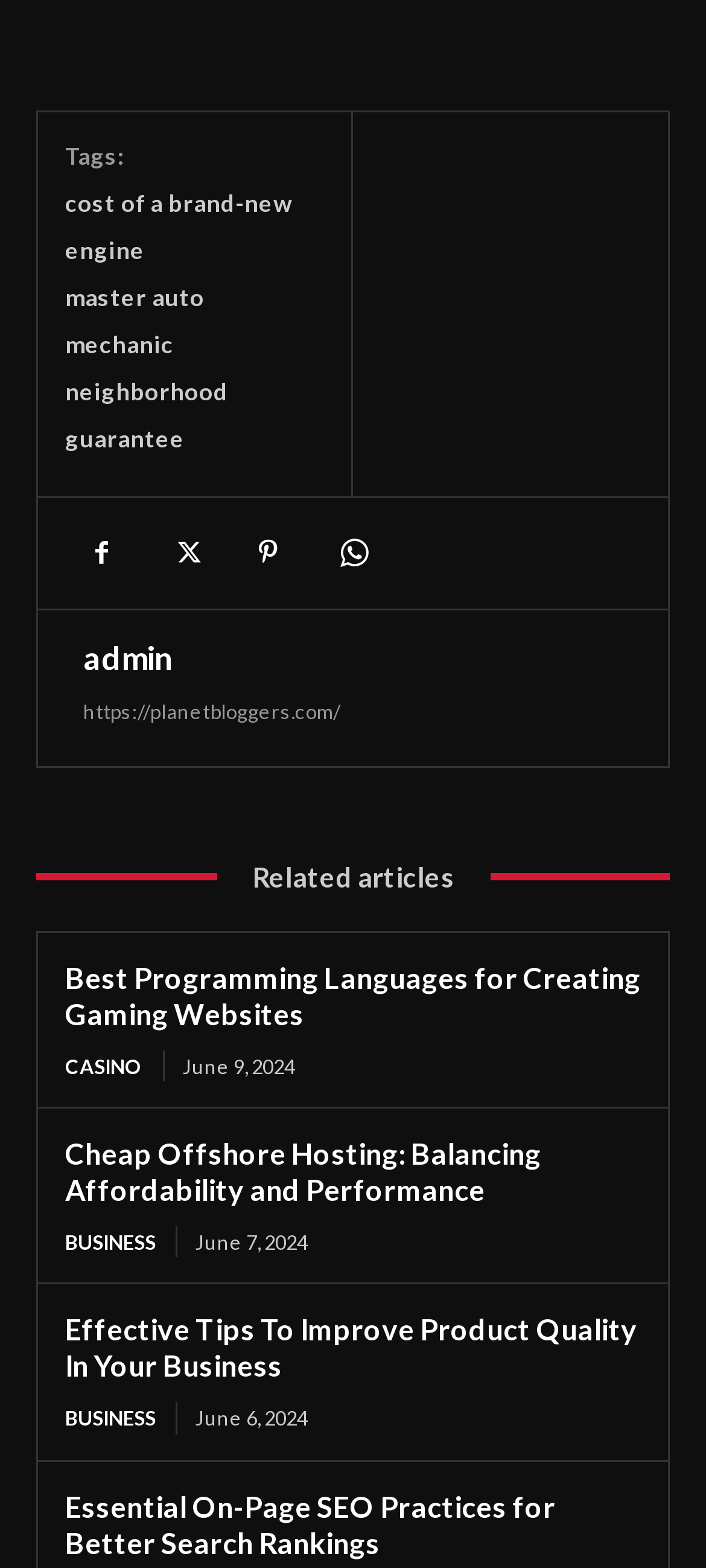Specify the bounding box coordinates of the element's region that should be clicked to achieve the following instruction: "check the post dated June 9, 2024". The bounding box coordinates consist of four float numbers between 0 and 1, in the format [left, top, right, bottom].

[0.259, 0.672, 0.418, 0.687]